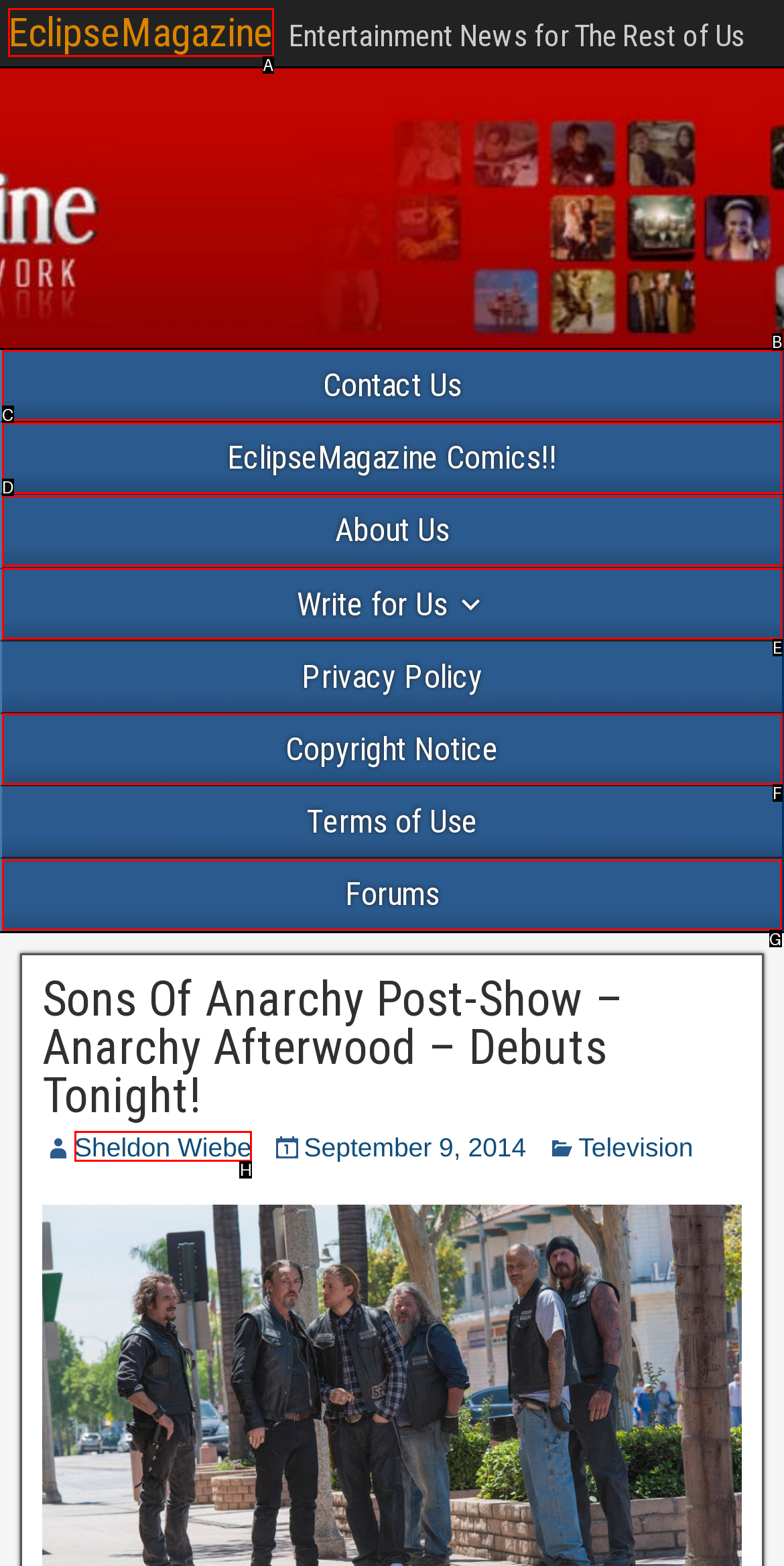Determine which HTML element to click to execute the following task: view forums Answer with the letter of the selected option.

G